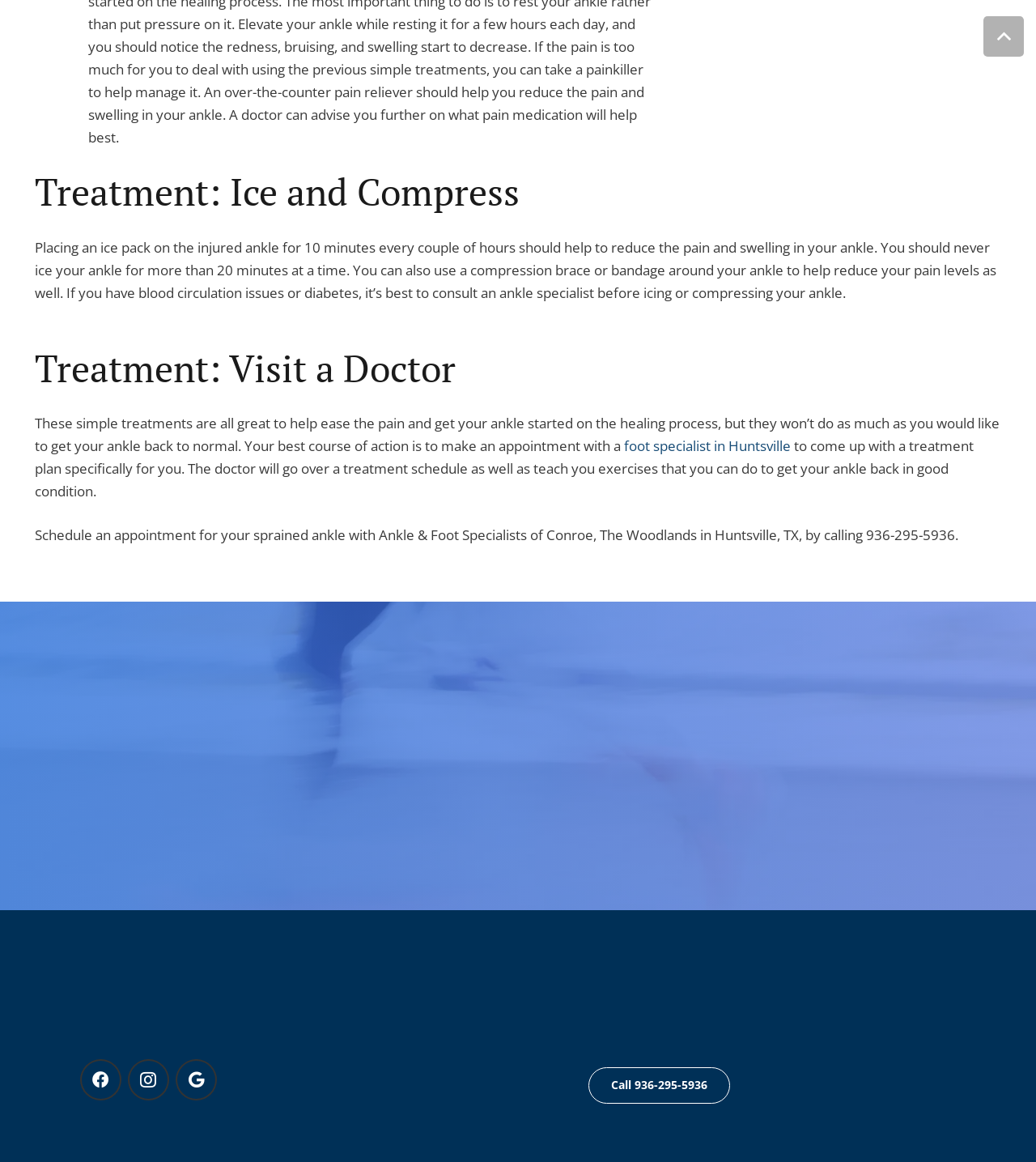Provide the bounding box coordinates of the section that needs to be clicked to accomplish the following instruction: "Schedule an appointment with the Huntsville office."

[0.568, 0.919, 0.705, 0.95]